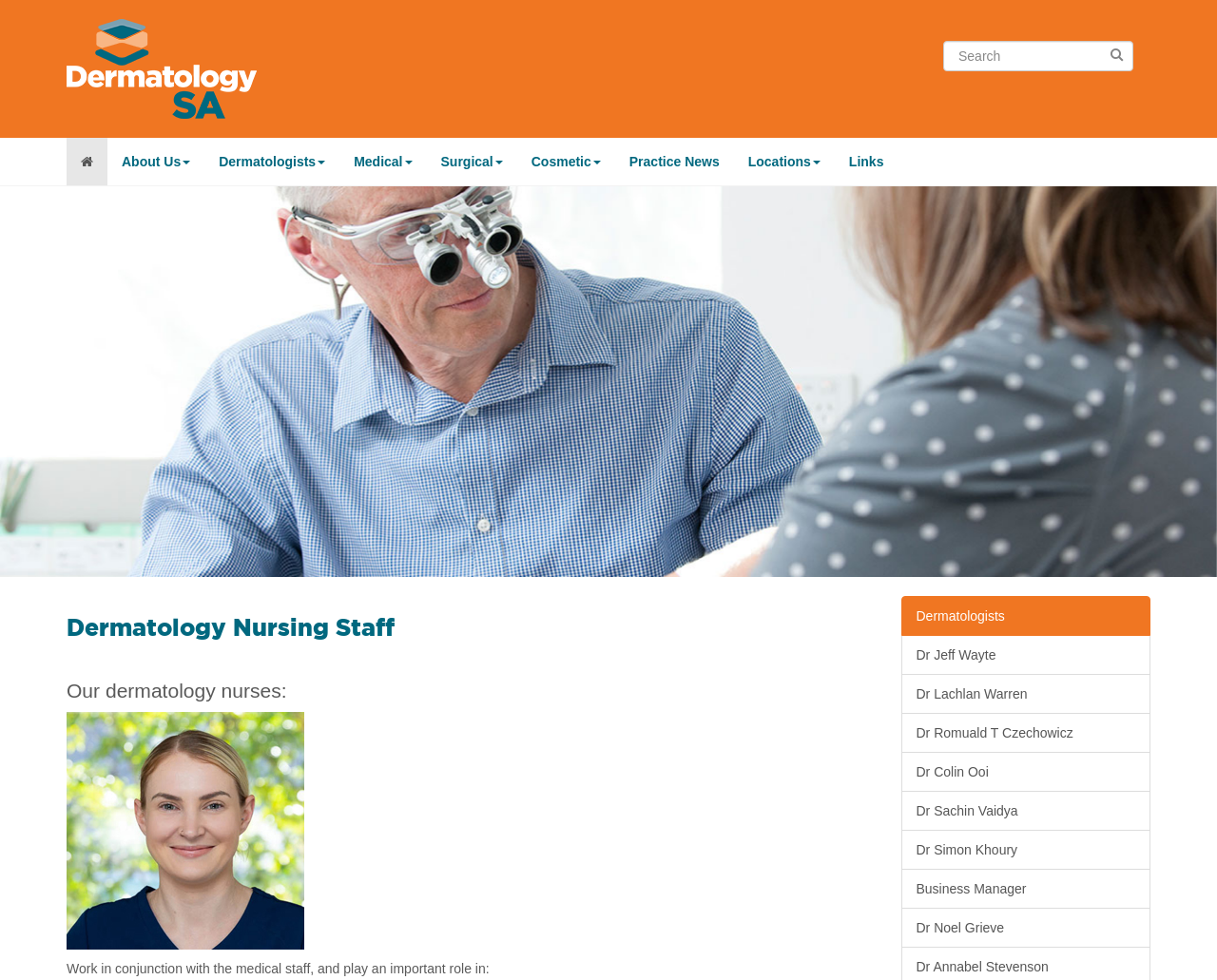Locate the bounding box coordinates of the clickable area needed to fulfill the instruction: "Read about Dr Jeff Wayte".

[0.74, 0.648, 0.945, 0.689]